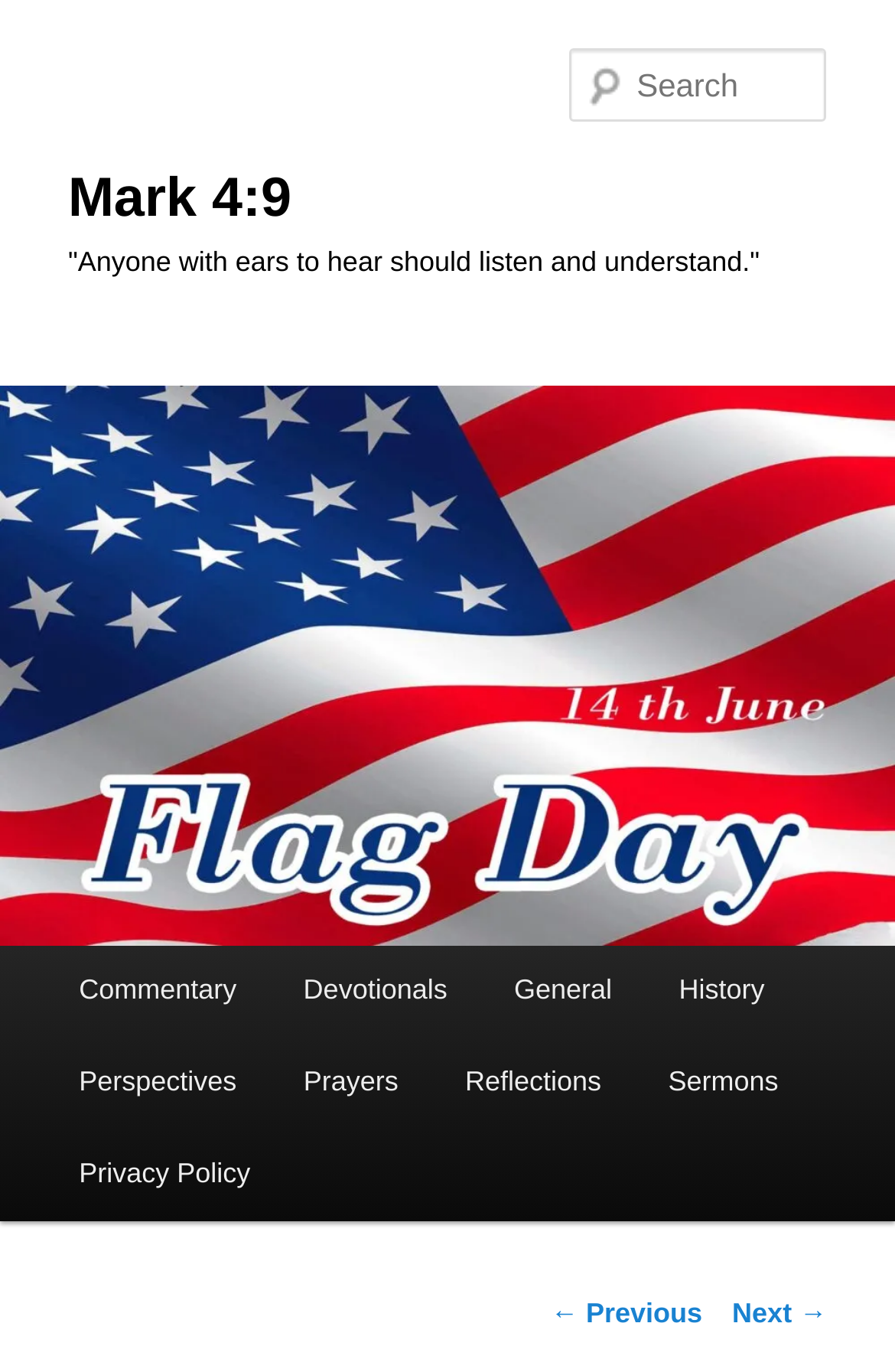What is the last link at the bottom of the webpage?
Please provide a single word or phrase as your answer based on the screenshot.

Next →